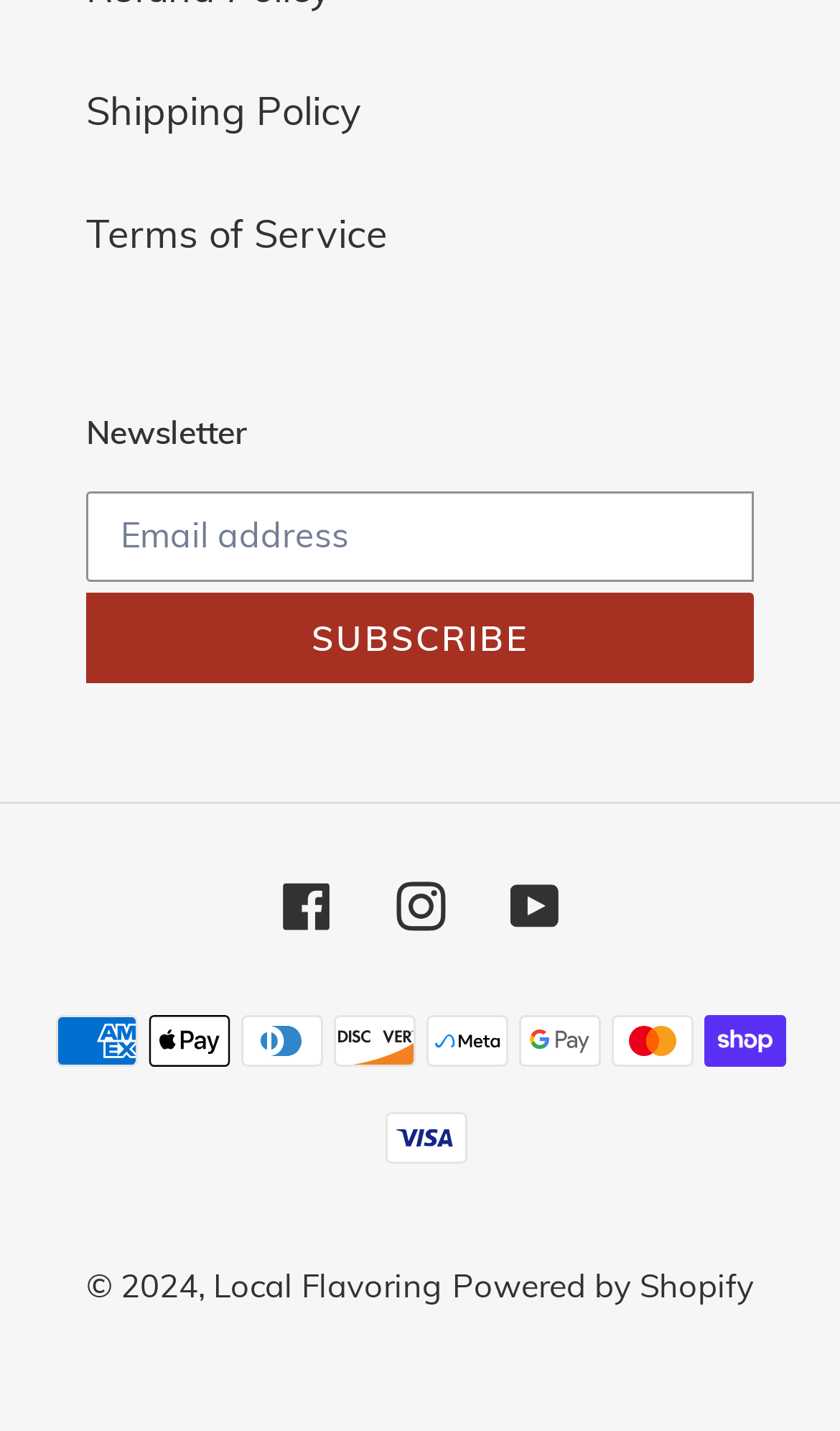Please identify the bounding box coordinates of the element on the webpage that should be clicked to follow this instruction: "View terms of service". The bounding box coordinates should be given as four float numbers between 0 and 1, formatted as [left, top, right, bottom].

[0.103, 0.146, 0.462, 0.181]